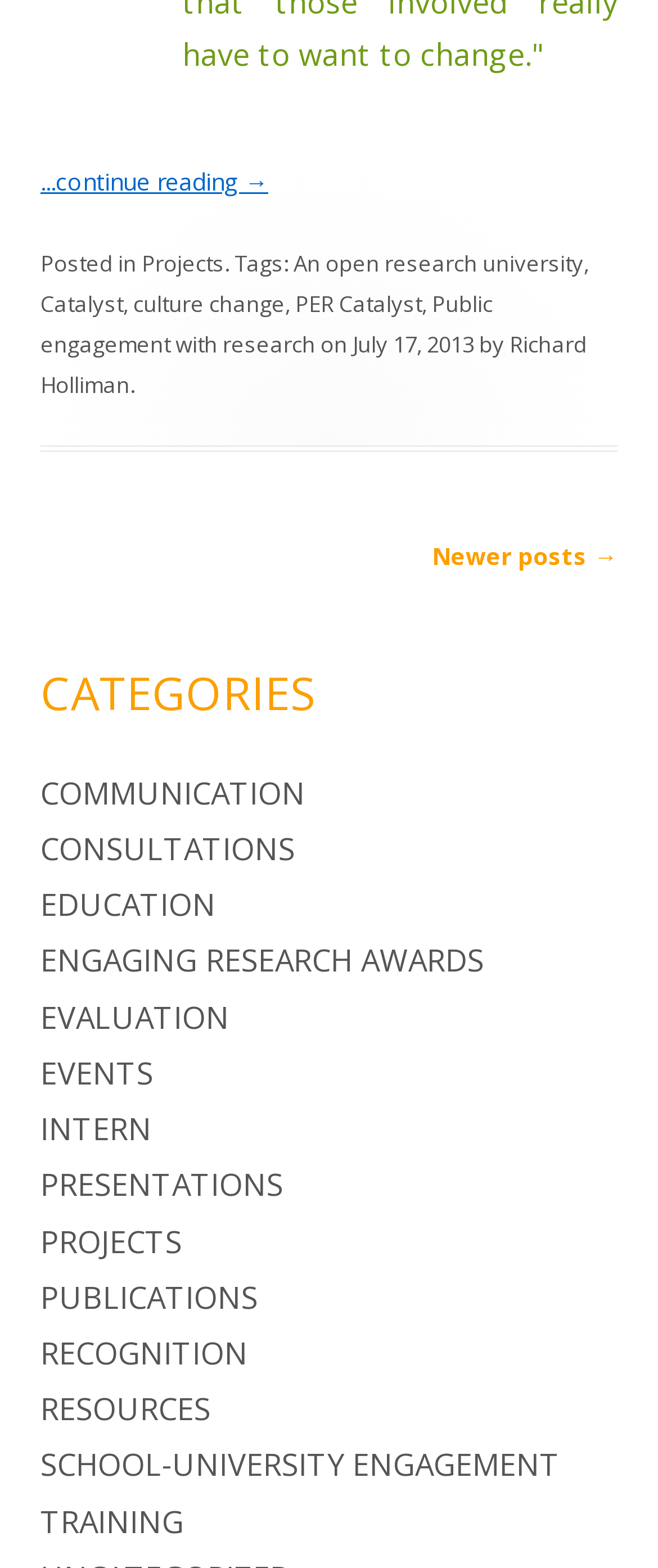Identify the bounding box coordinates of the clickable region necessary to fulfill the following instruction: "explore the COMMUNICATION category". The bounding box coordinates should be four float numbers between 0 and 1, i.e., [left, top, right, bottom].

[0.062, 0.492, 0.464, 0.518]